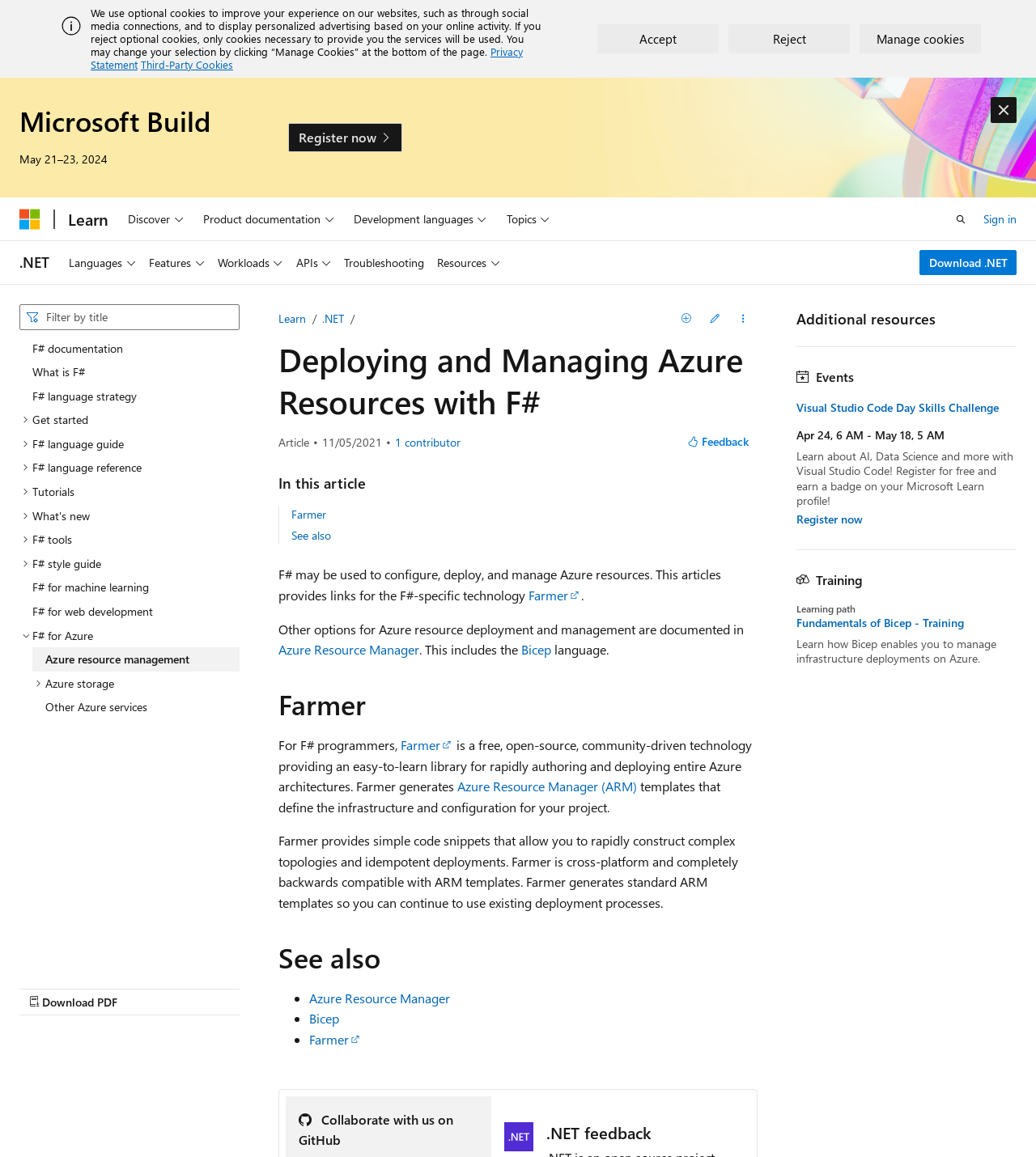Please identify the bounding box coordinates of the element that needs to be clicked to execute the following command: "View all contributors". Provide the bounding box using four float numbers between 0 and 1, formatted as [left, top, right, bottom].

[0.381, 0.377, 0.445, 0.388]